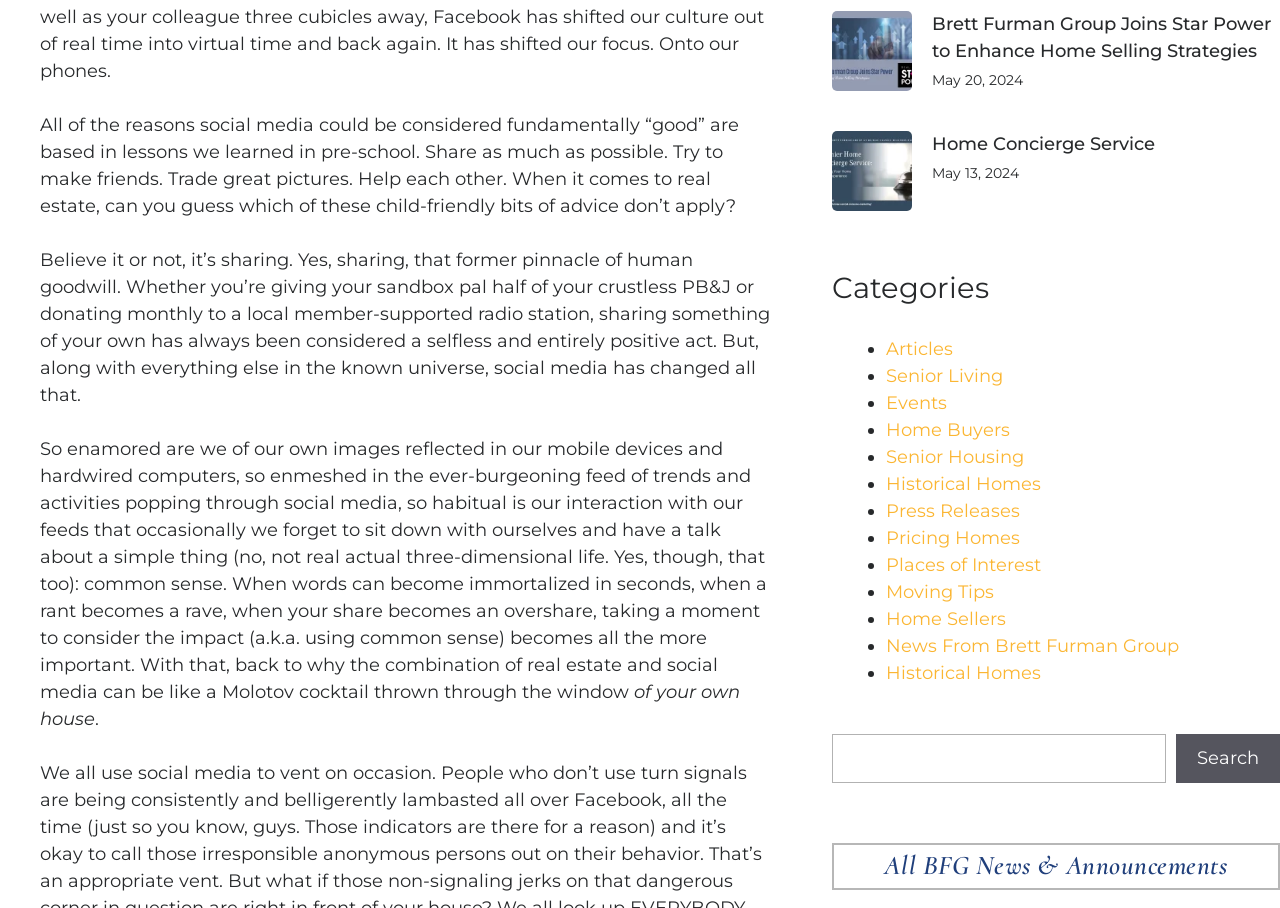Could you please study the image and provide a detailed answer to the question:
What categories are listed on the webpage?

The webpage has a list of categories, including Articles, Senior Living, Events, Home Buyers, Senior Housing, Historical Homes, Press Releases, Pricing Homes, Places of Interest, Moving Tips, Home Sellers, and News From Brett Furman Group, which suggests that the webpage is a blog or news site focused on real estate and related topics.